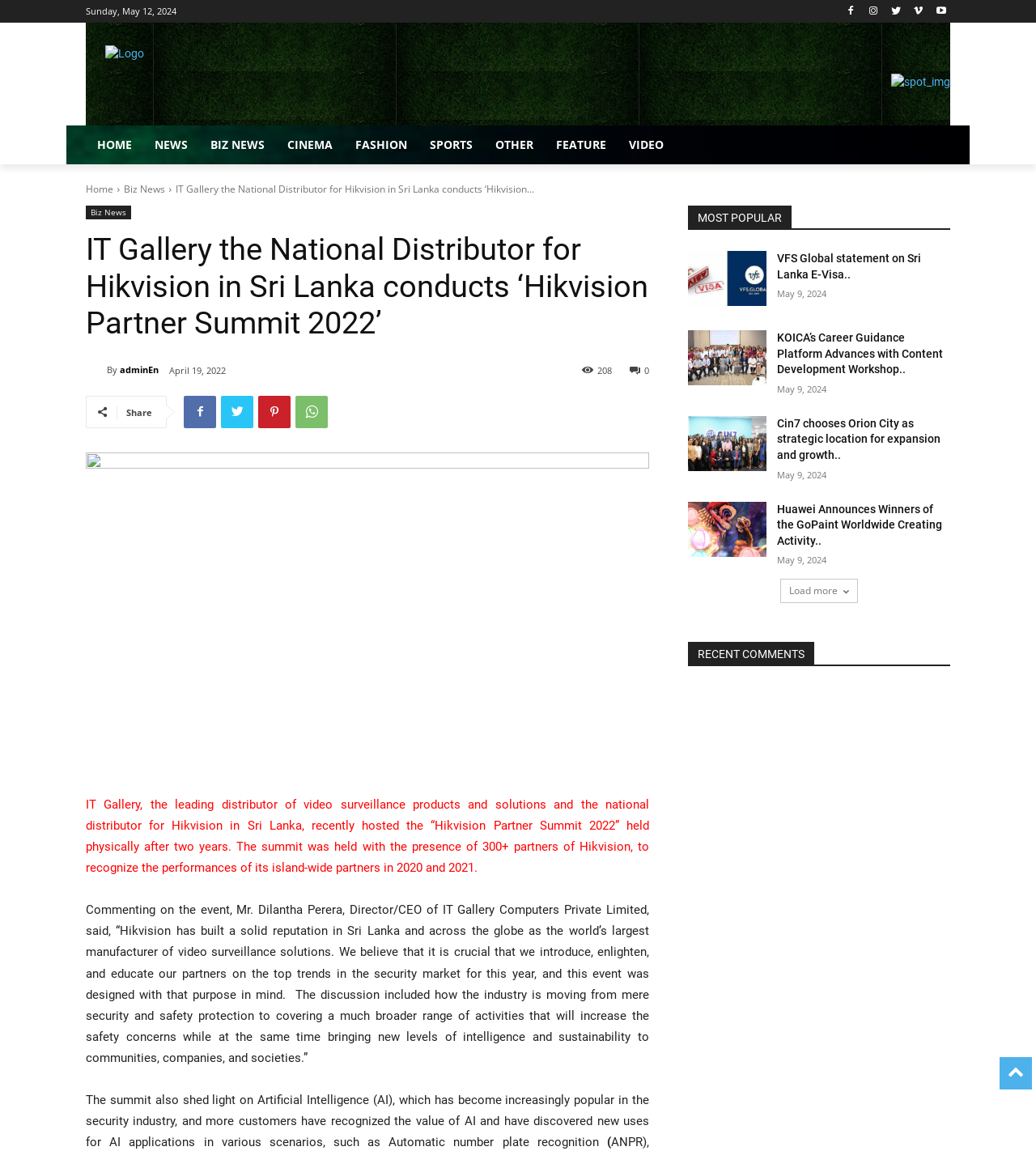Provide the bounding box coordinates for the UI element that is described as: "Cinema".

[0.266, 0.109, 0.332, 0.143]